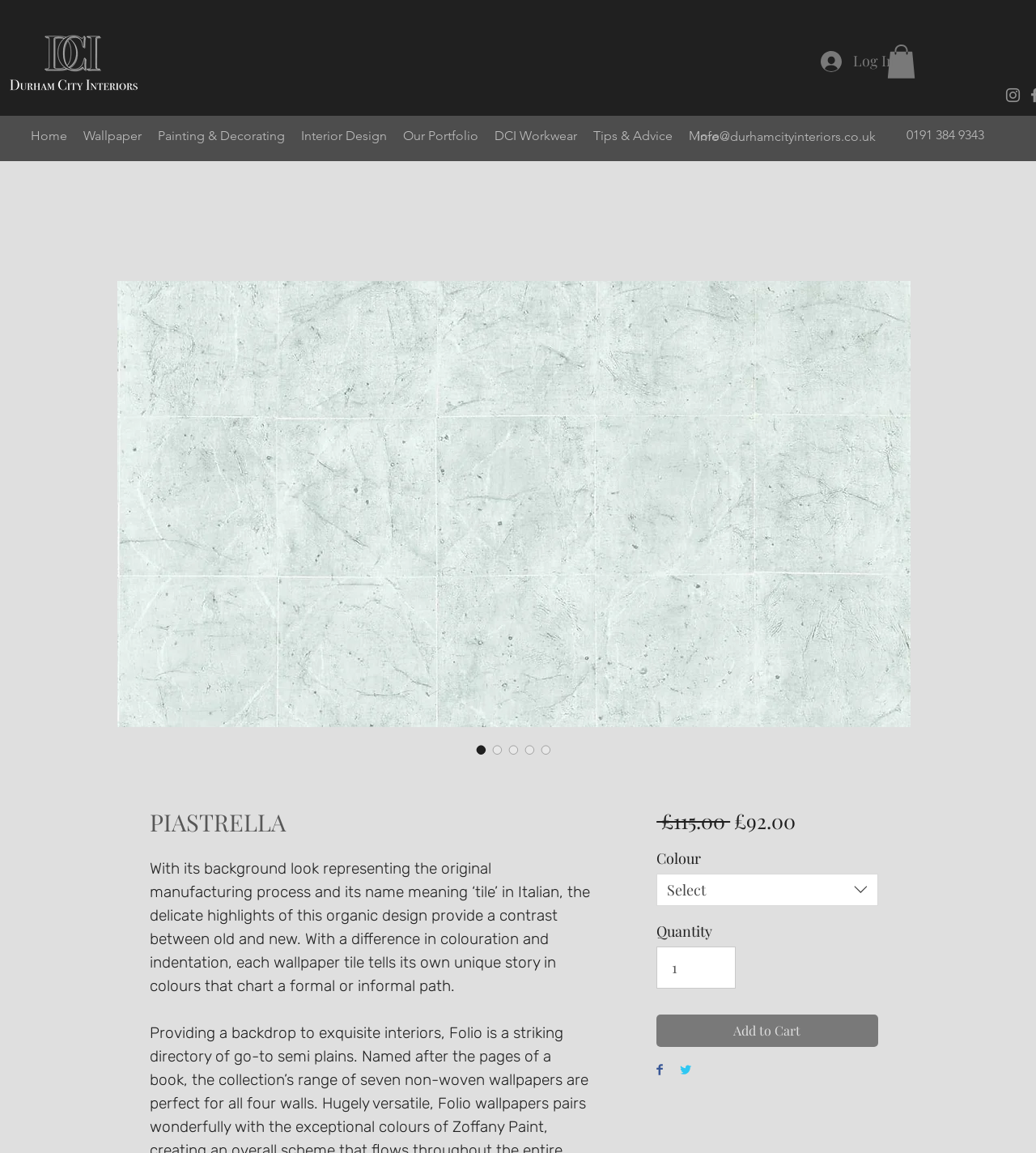Provide the bounding box coordinates in the format (top-left x, top-left y, bottom-right x, bottom-right y). All values are floating point numbers between 0 and 1. Determine the bounding box coordinate of the UI element described as: Select

[0.634, 0.758, 0.847, 0.786]